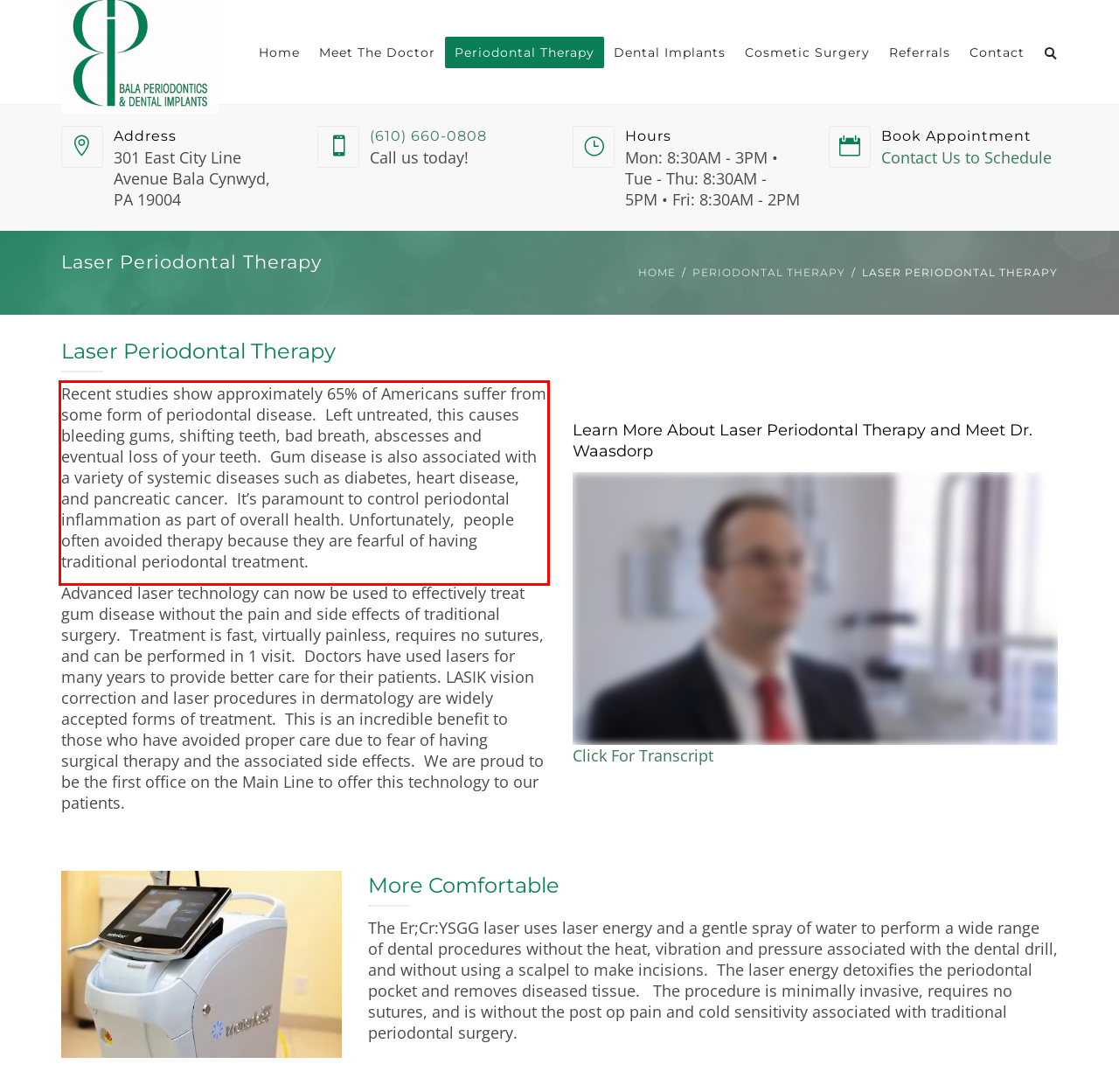You are given a screenshot of a webpage with a UI element highlighted by a red bounding box. Please perform OCR on the text content within this red bounding box.

Recent studies show approximately 65% of Americans suffer from some form of periodontal disease. Left untreated, this causes bleeding gums, shifting teeth, bad breath, abscesses and eventual loss of your teeth. Gum disease is also associated with a variety of systemic diseases such as diabetes, heart disease, and pancreatic cancer. It’s paramount to control periodontal inflammation as part of overall health. Unfortunately, people often avoided therapy because they are fearful of having traditional periodontal treatment.